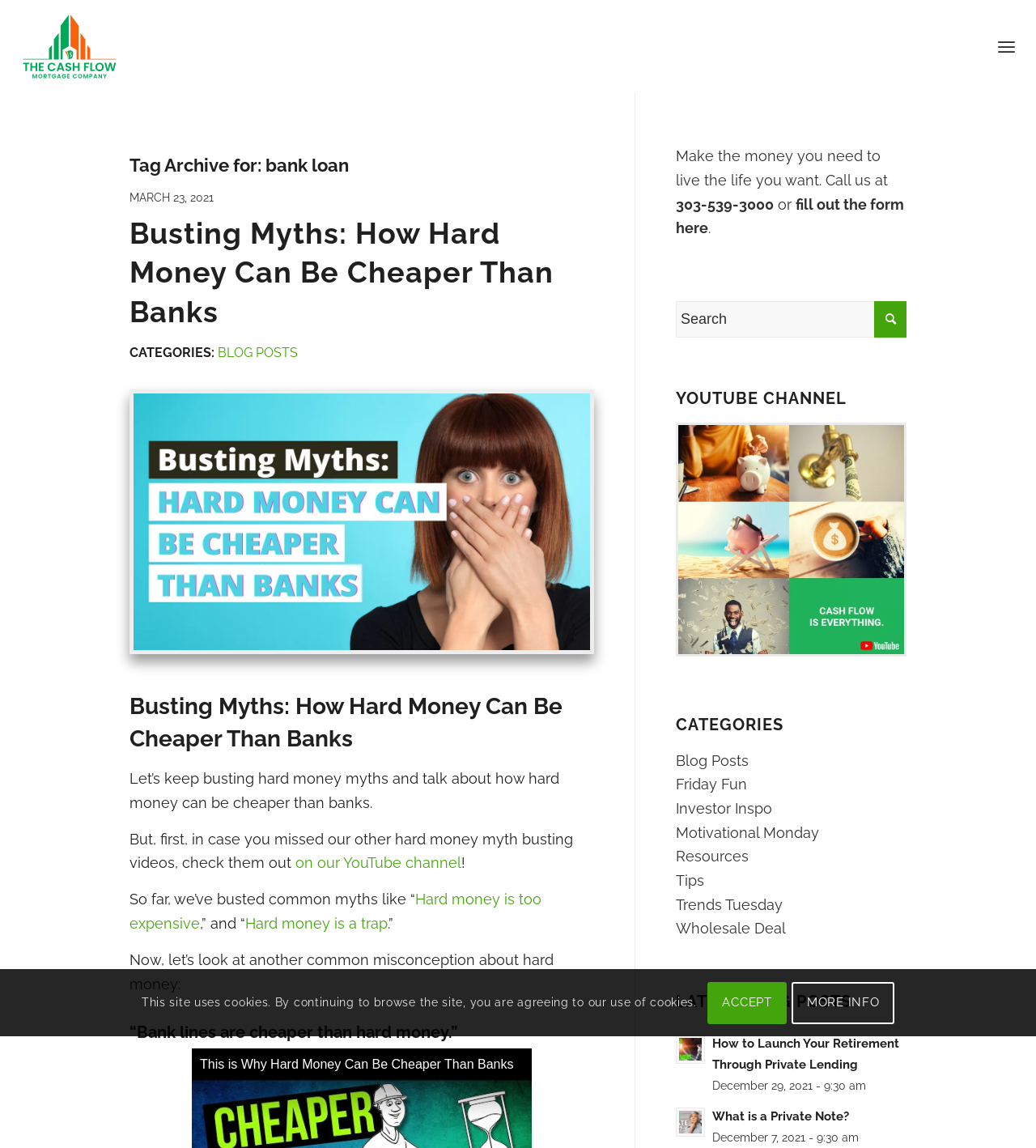Generate a detailed explanation of the webpage's features and information.

The webpage is about The Cash Flow Mortgage Company, with a focus on bank loans. At the top left, there is a logo and a link to the company's homepage. On the top right, there is a menu item labeled "Menu". 

Below the menu, there is a heading that reads "Tag Archive for: bank loan", which suggests that the page is an archive of blog posts related to bank loans. The heading is followed by a time stamp indicating that the posts were published on March 23, 2021.

The main content of the page is divided into sections. The first section has a heading that reads "Busting Myths: How Hard Money Can Be Cheaper Than Banks". This section contains a link to a blog post with the same title, along with a brief summary of the post. There is also an image associated with the post.

The next section appears to be a continuation of the blog post, with several paragraphs of text discussing the myth that hard money is more expensive than banks. The text is interspersed with links to other related blog posts and a YouTube channel.

On the right side of the page, there is a call-to-action section with a heading that reads "Make the money you need to live the life you want". This section contains a phone number, a link to fill out a form, and a search bar.

Below the call-to-action section, there are several links to the company's YouTube channel, categories, and latest blog posts. The categories include "Blog Posts", "Friday Fun", "Investor Inspo", and several others. The latest blog posts section lists several posts with titles and images, along with their publication dates.

At the bottom of the page, there is a notice about the use of cookies on the site, with links to accept or learn more about the policy.